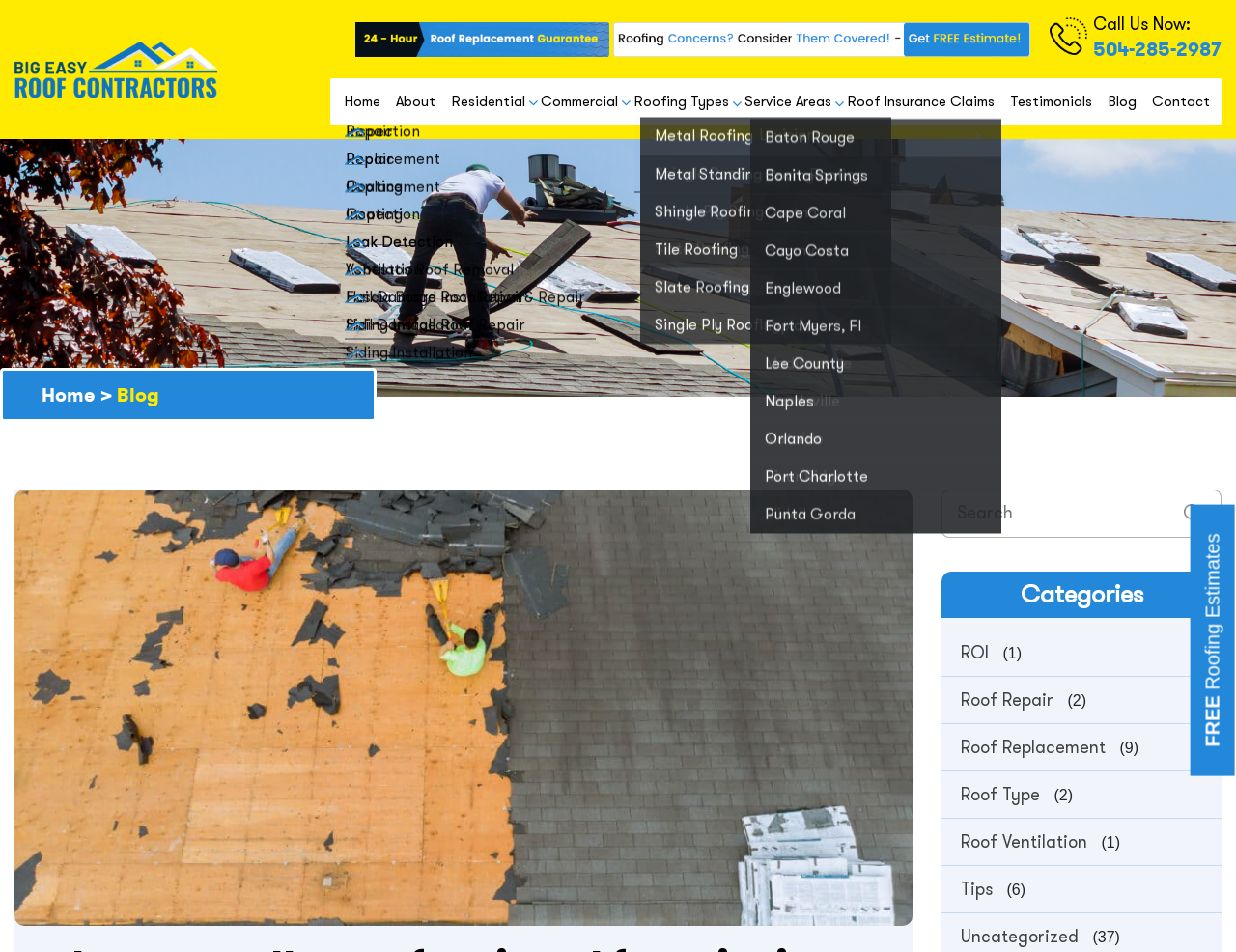Find the bounding box coordinates of the element I should click to carry out the following instruction: "Click on 'FREE Roofing Estimates'".

[0.963, 0.53, 0.999, 0.815]